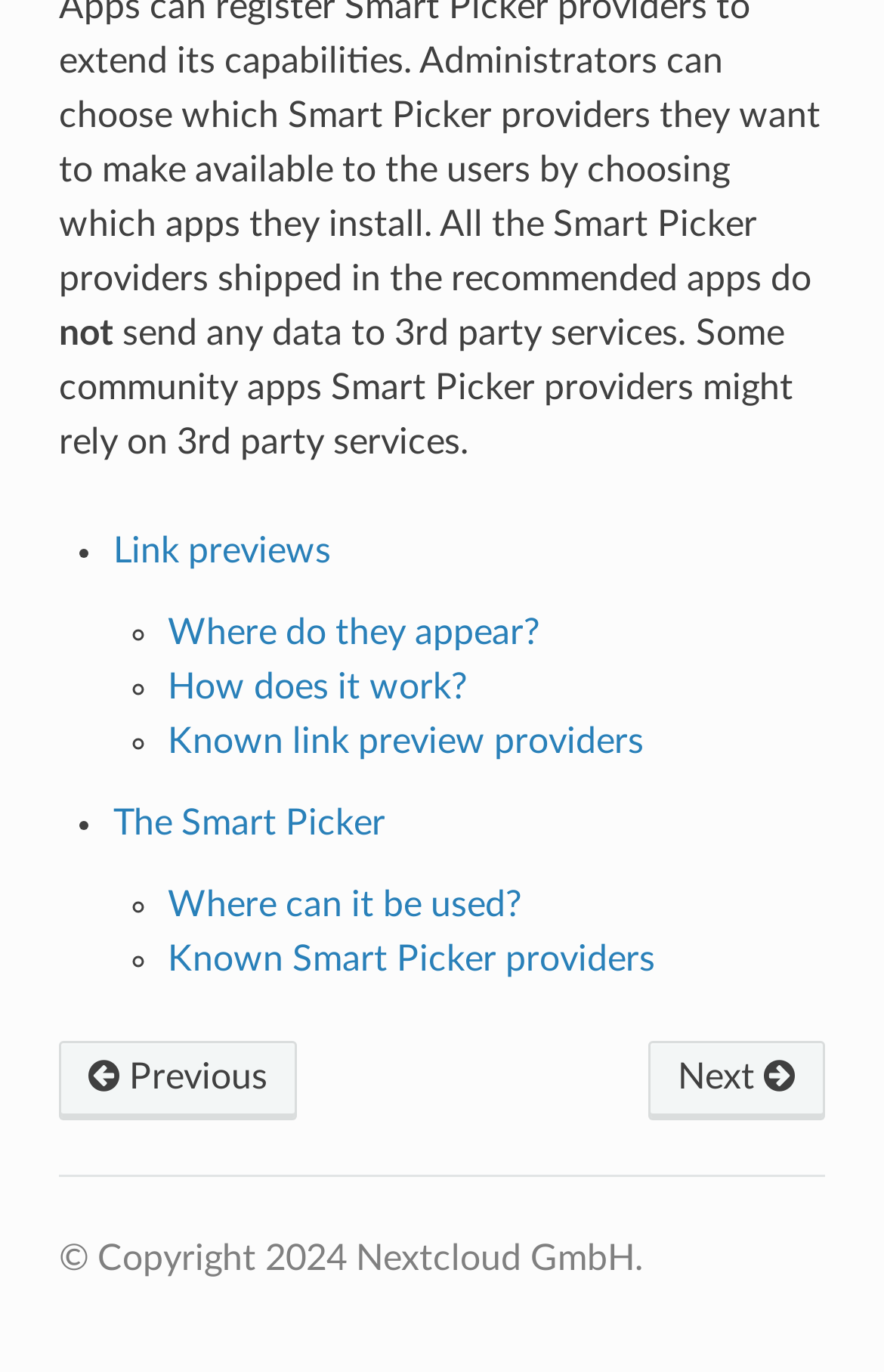Identify the bounding box coordinates of the element that should be clicked to fulfill this task: "Check 'The Smart Picker'". The coordinates should be provided as four float numbers between 0 and 1, i.e., [left, top, right, bottom].

[0.128, 0.586, 0.436, 0.613]